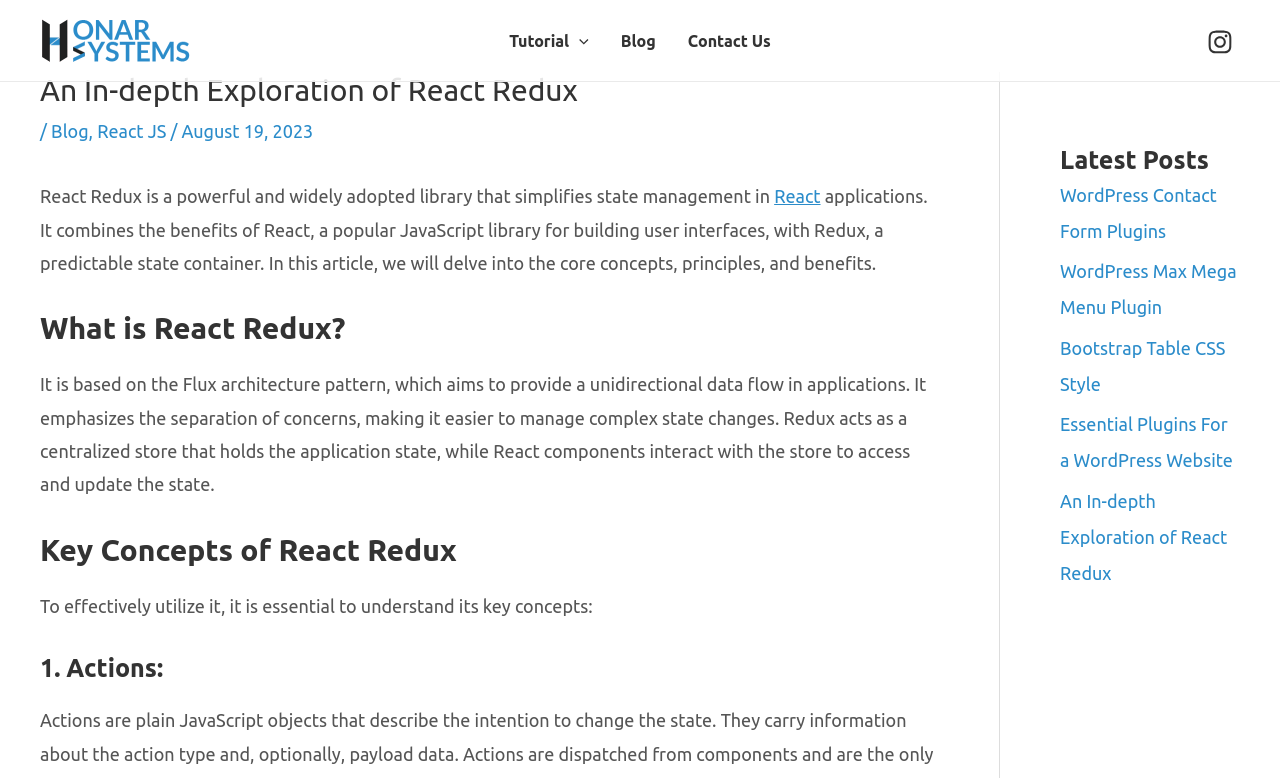Can you provide the bounding box coordinates for the element that should be clicked to implement the instruction: "Click on the 'Blog' link"?

[0.472, 0.007, 0.525, 0.097]